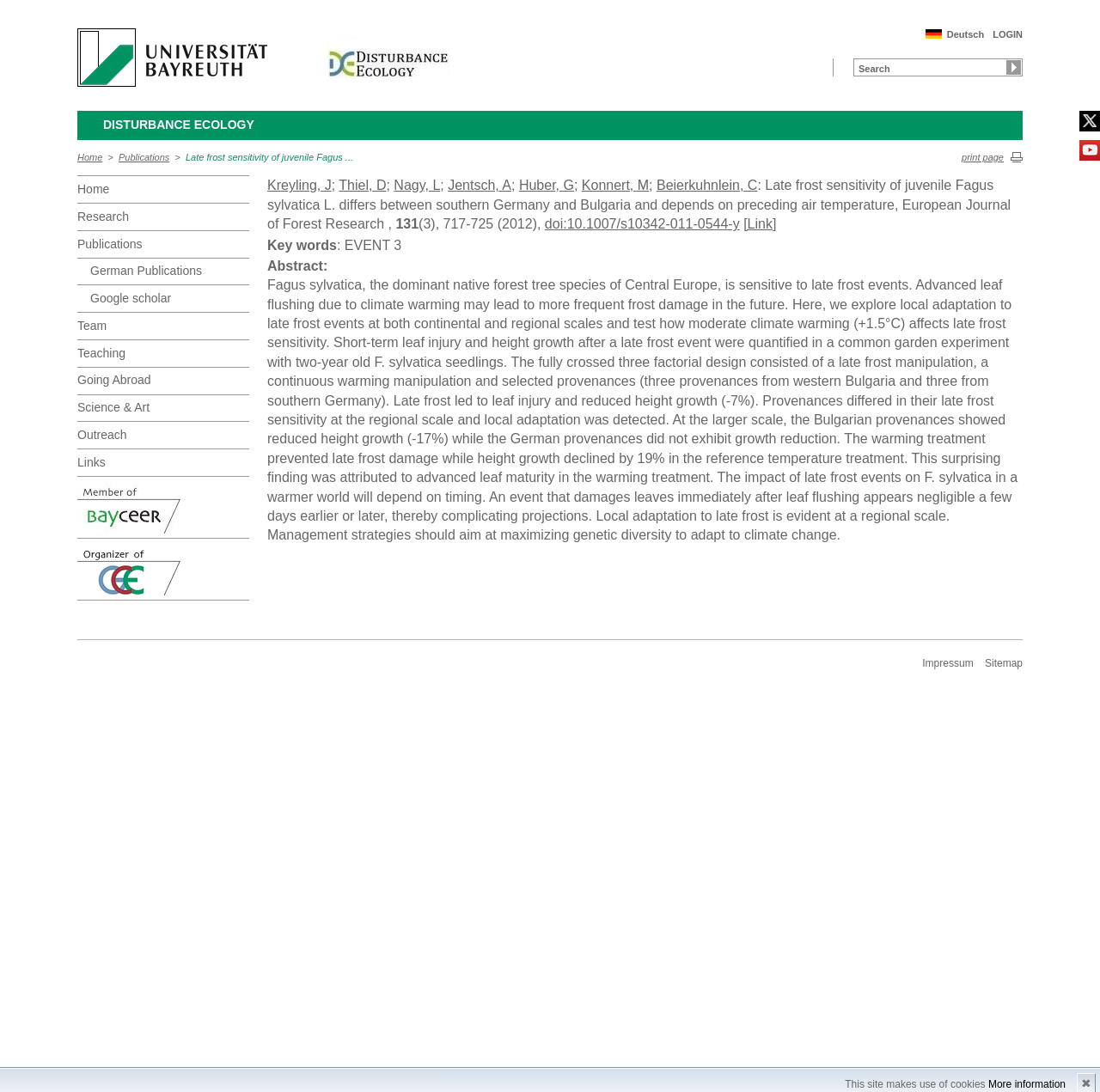Please identify the bounding box coordinates of the clickable area that will allow you to execute the instruction: "Read the Declaration of Independence".

None